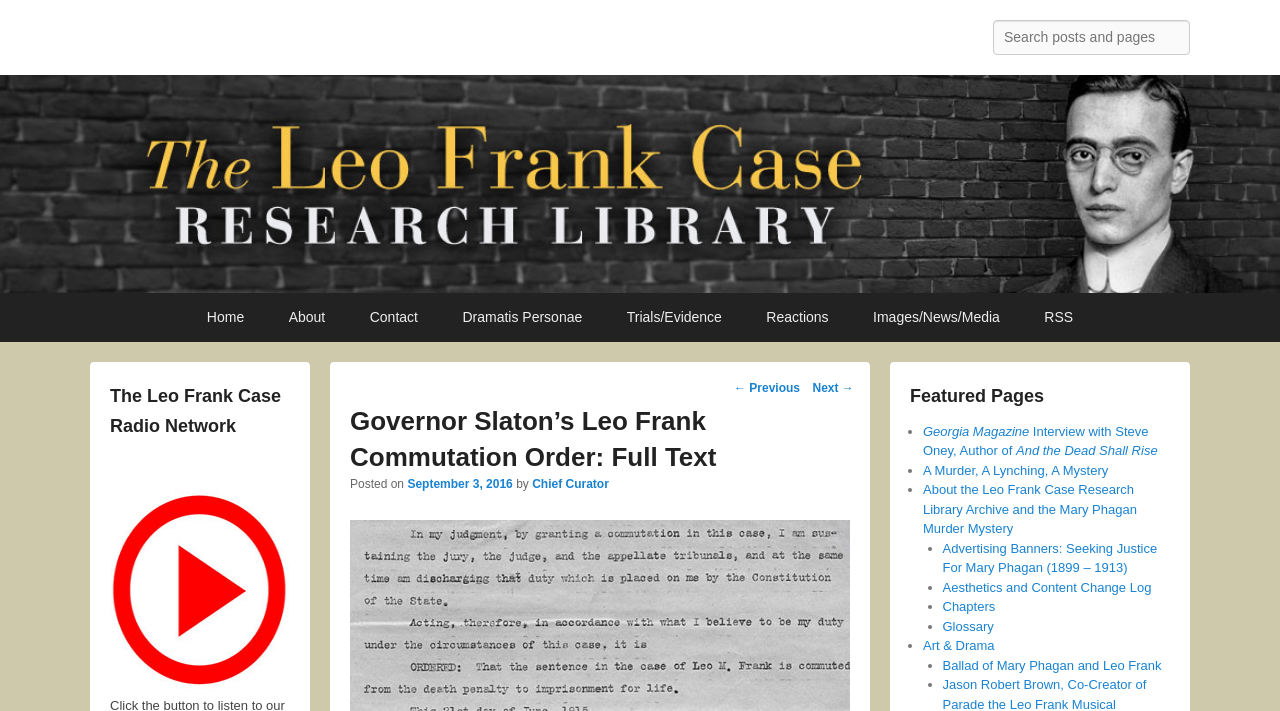Locate the UI element described by HonestGuider in the provided webpage screenshot. Return the bounding box coordinates in the format (top-left x, top-left y, bottom-right x, bottom-right y), ensuring all values are between 0 and 1.

None